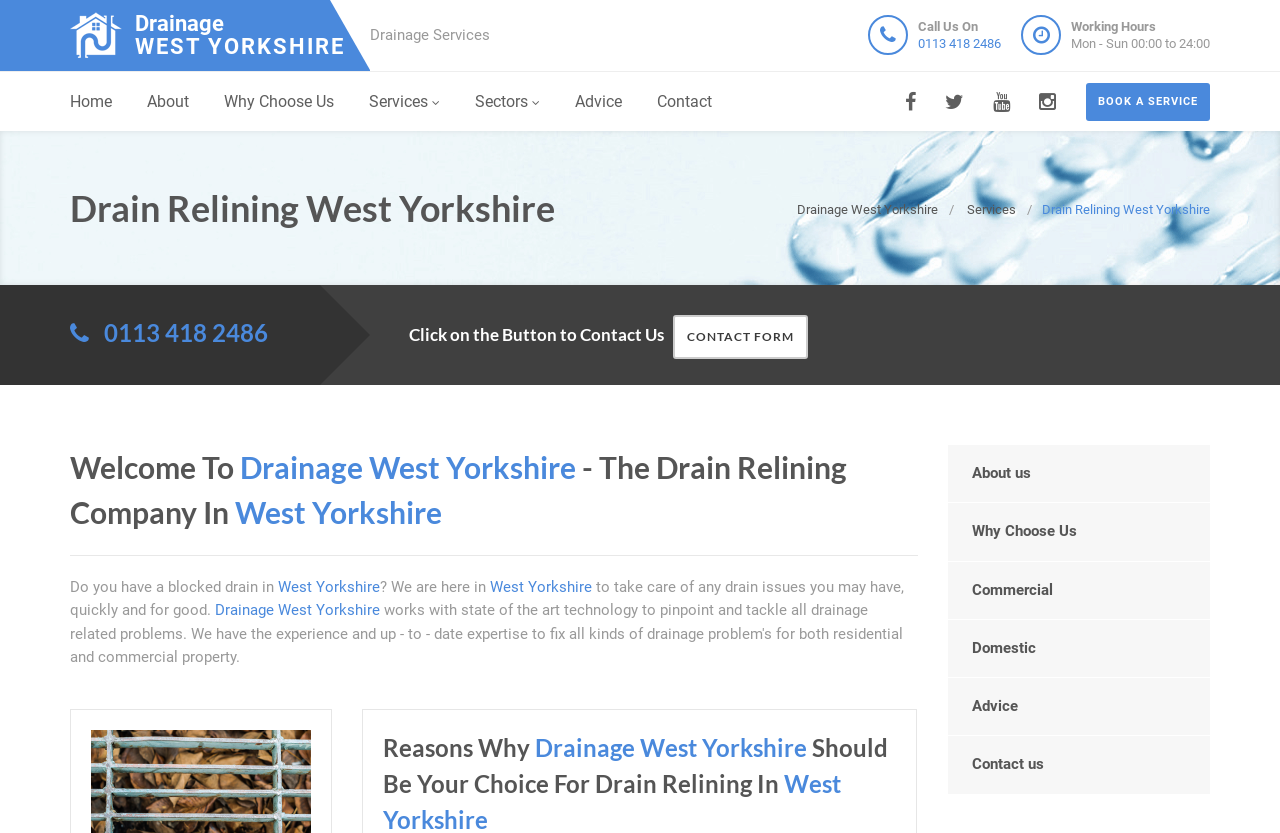Please identify the bounding box coordinates of the clickable region that I should interact with to perform the following instruction: "Learn more about 'Drain Relining West Yorkshire'". The coordinates should be expressed as four float numbers between 0 and 1, i.e., [left, top, right, bottom].

[0.814, 0.242, 0.945, 0.261]